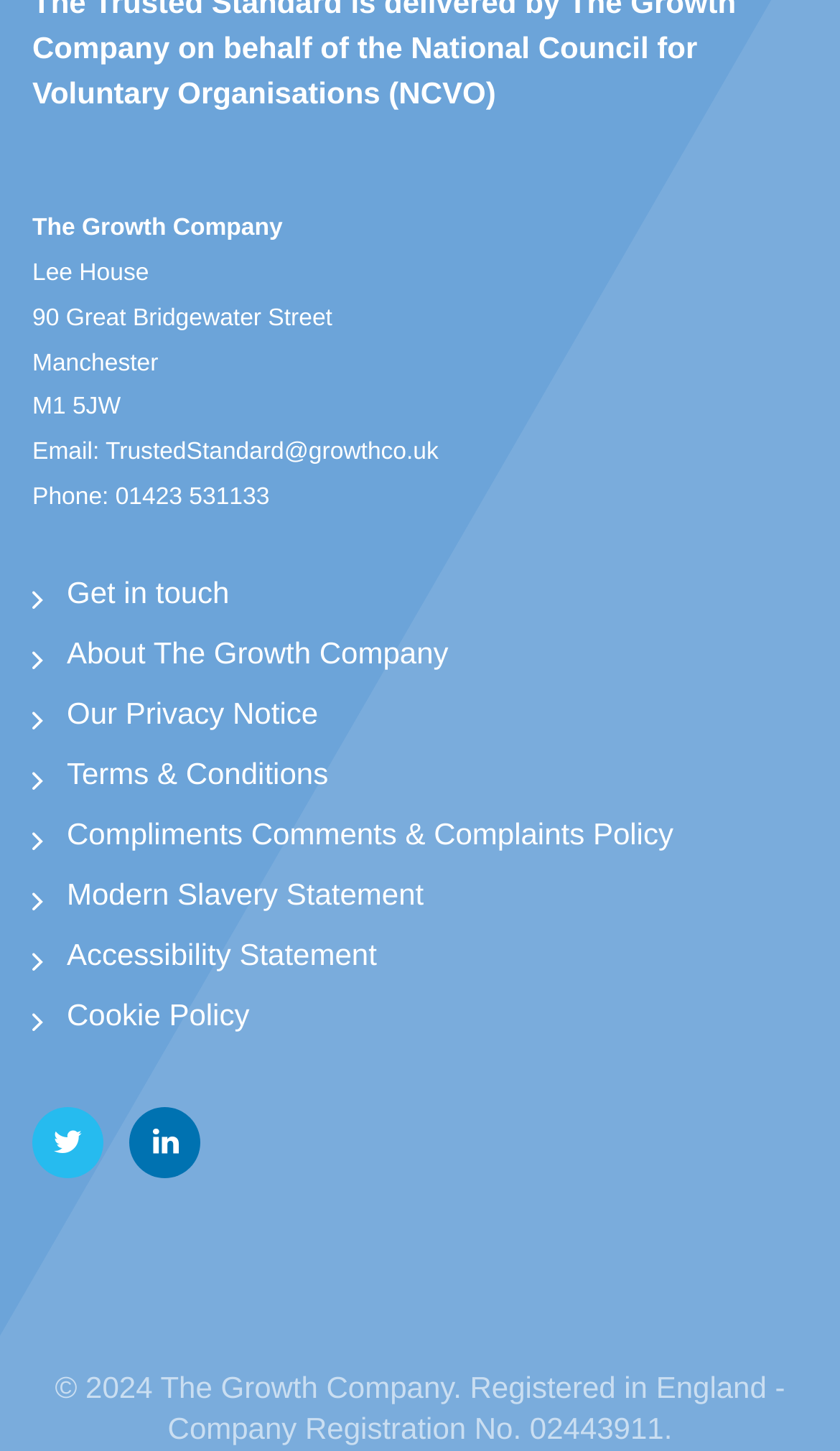Identify the bounding box for the described UI element. Provide the coordinates in (top-left x, top-left y, bottom-right x, bottom-right y) format with values ranging from 0 to 1: TrustedStandard@growthco.uk

[0.126, 0.303, 0.522, 0.321]